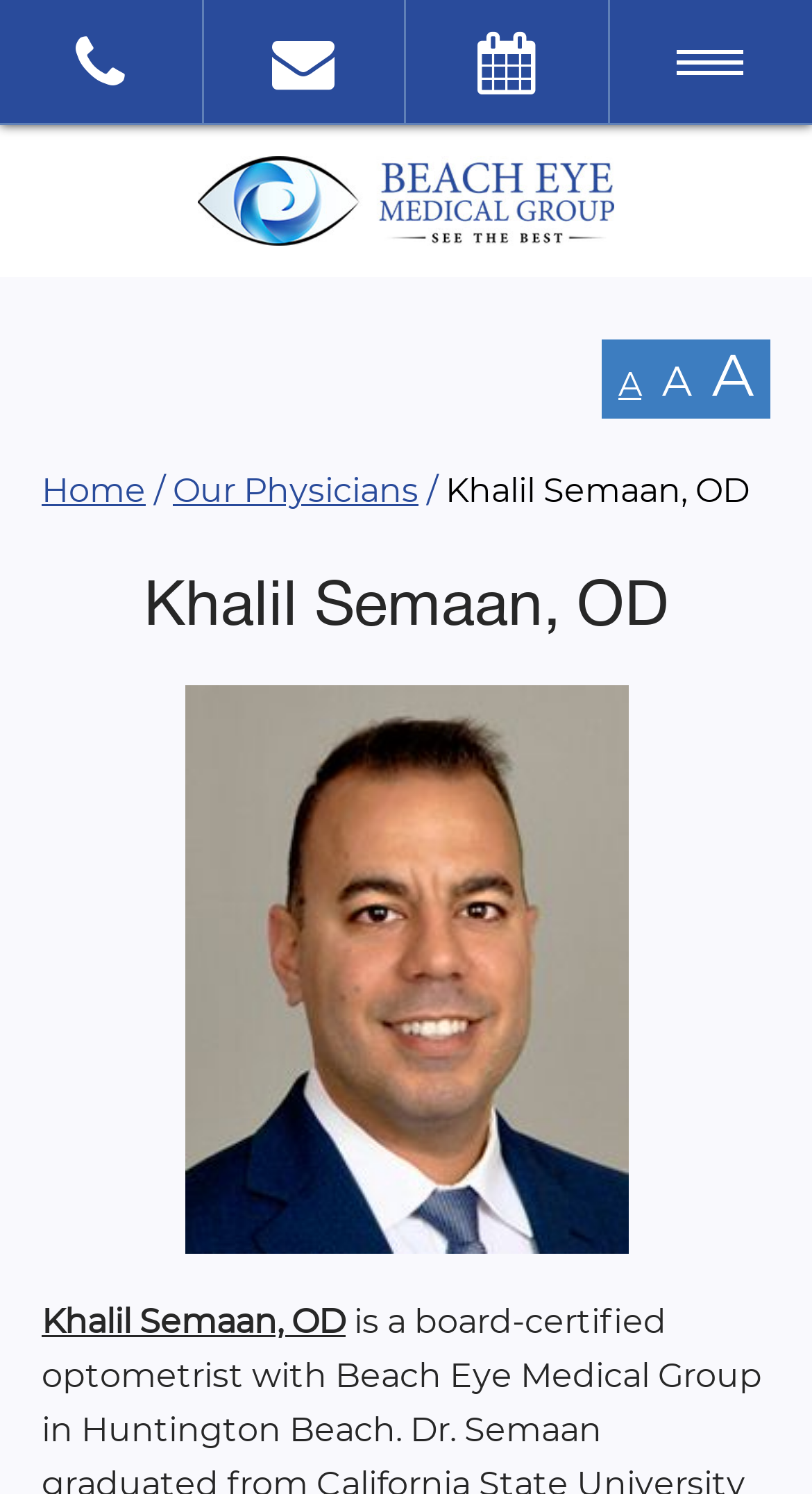Provide a short answer using a single word or phrase for the following question: 
What is the navigation menu item before 'Our Physicians'?

Home